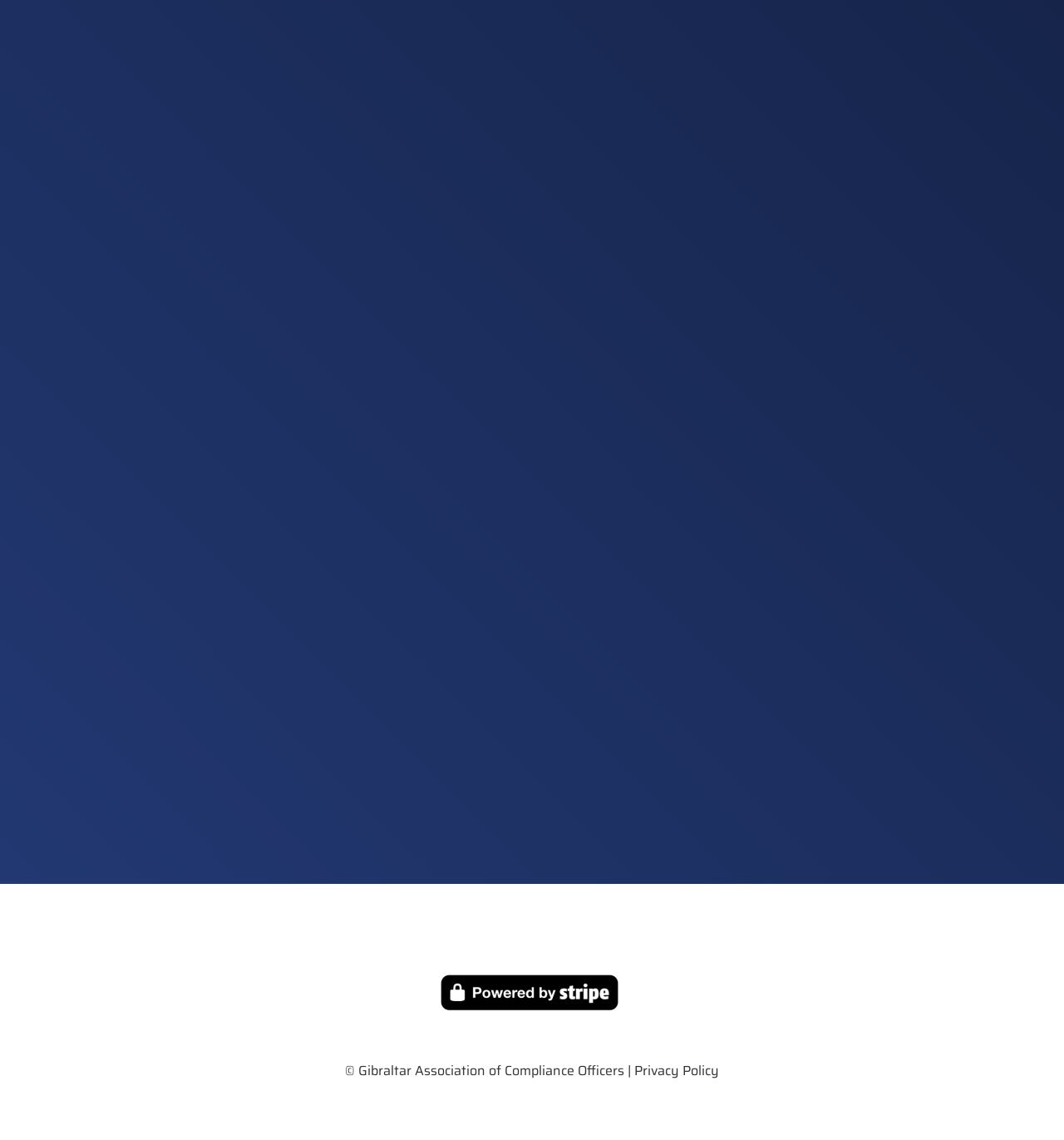Please identify the bounding box coordinates of the element's region that should be clicked to execute the following instruction: "Login to member account". The bounding box coordinates must be four float numbers between 0 and 1, i.e., [left, top, right, bottom].

[0.547, 0.477, 0.62, 0.506]